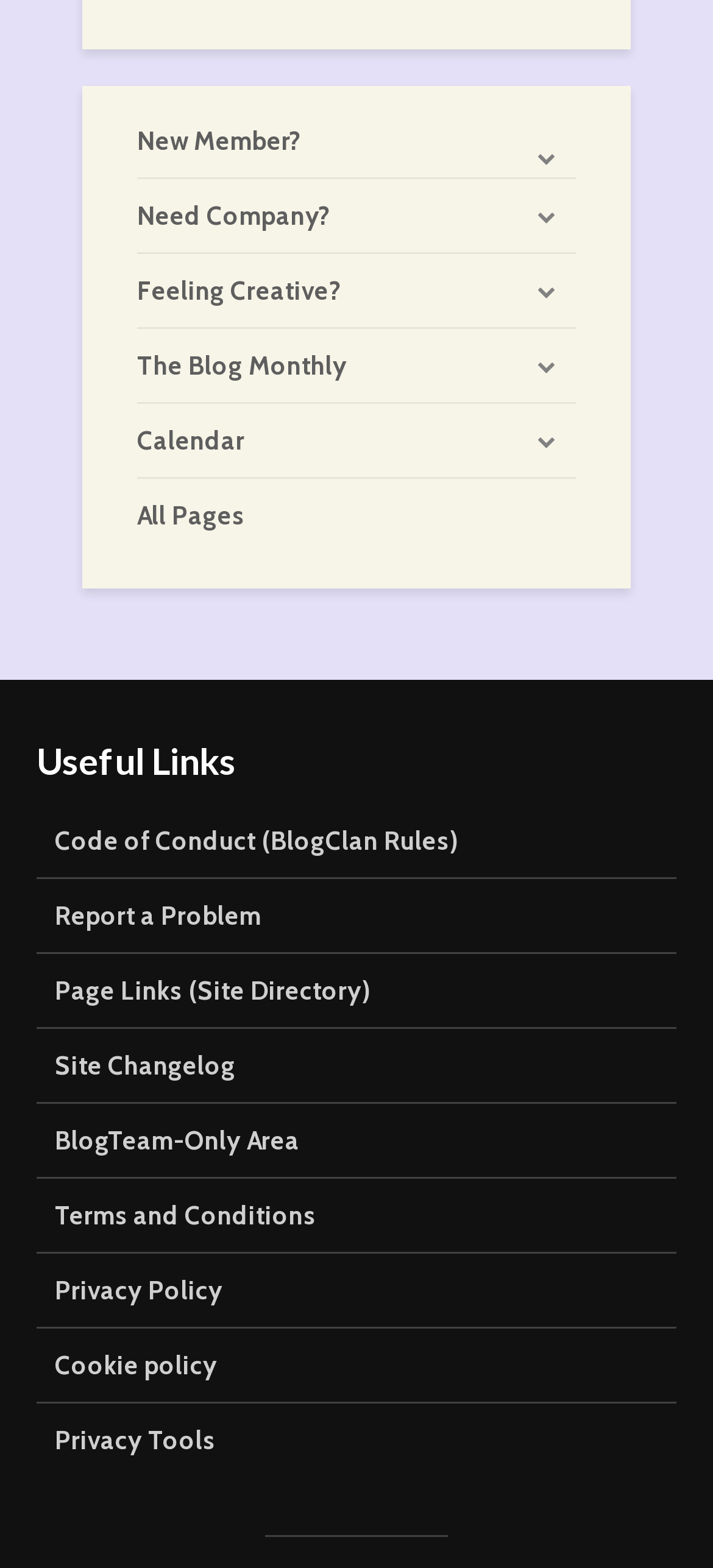How many links are on the top of the webpage?
Provide a short answer using one word or a brief phrase based on the image.

6